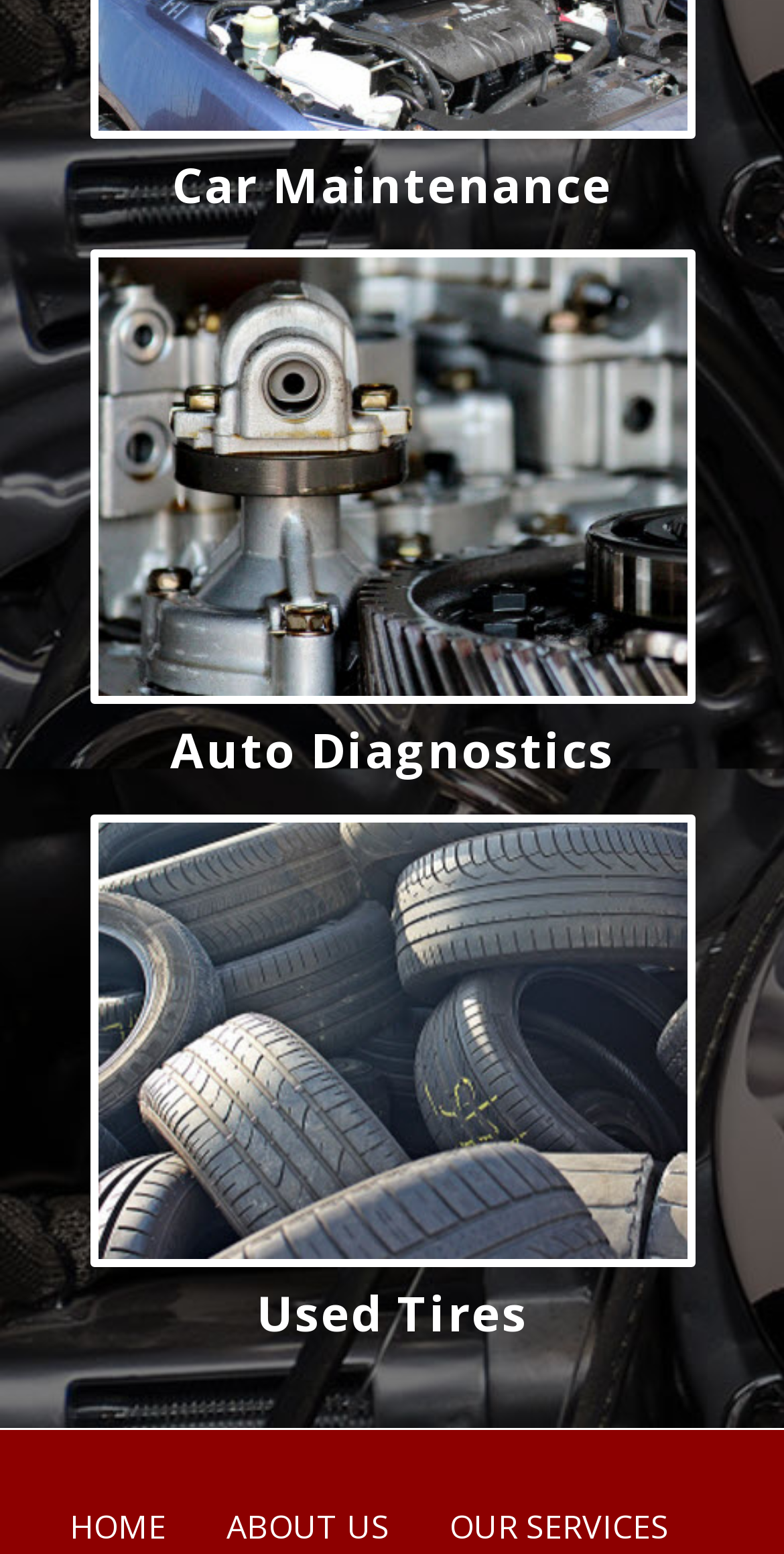Reply to the question below using a single word or brief phrase:
How many links are on the webpage?

7